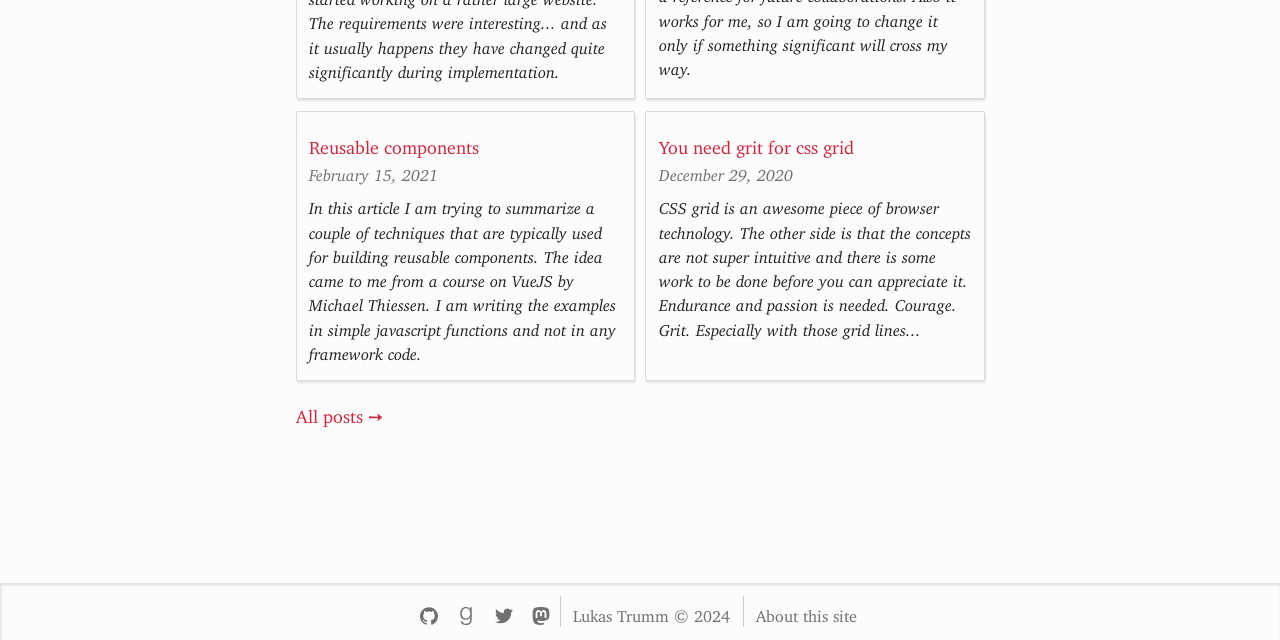Ascertain the bounding box coordinates for the UI element detailed here: "Goodreads". The coordinates should be provided as [left, top, right, bottom] with each value being a float between 0 and 1.

[0.35, 0.911, 0.379, 1.0]